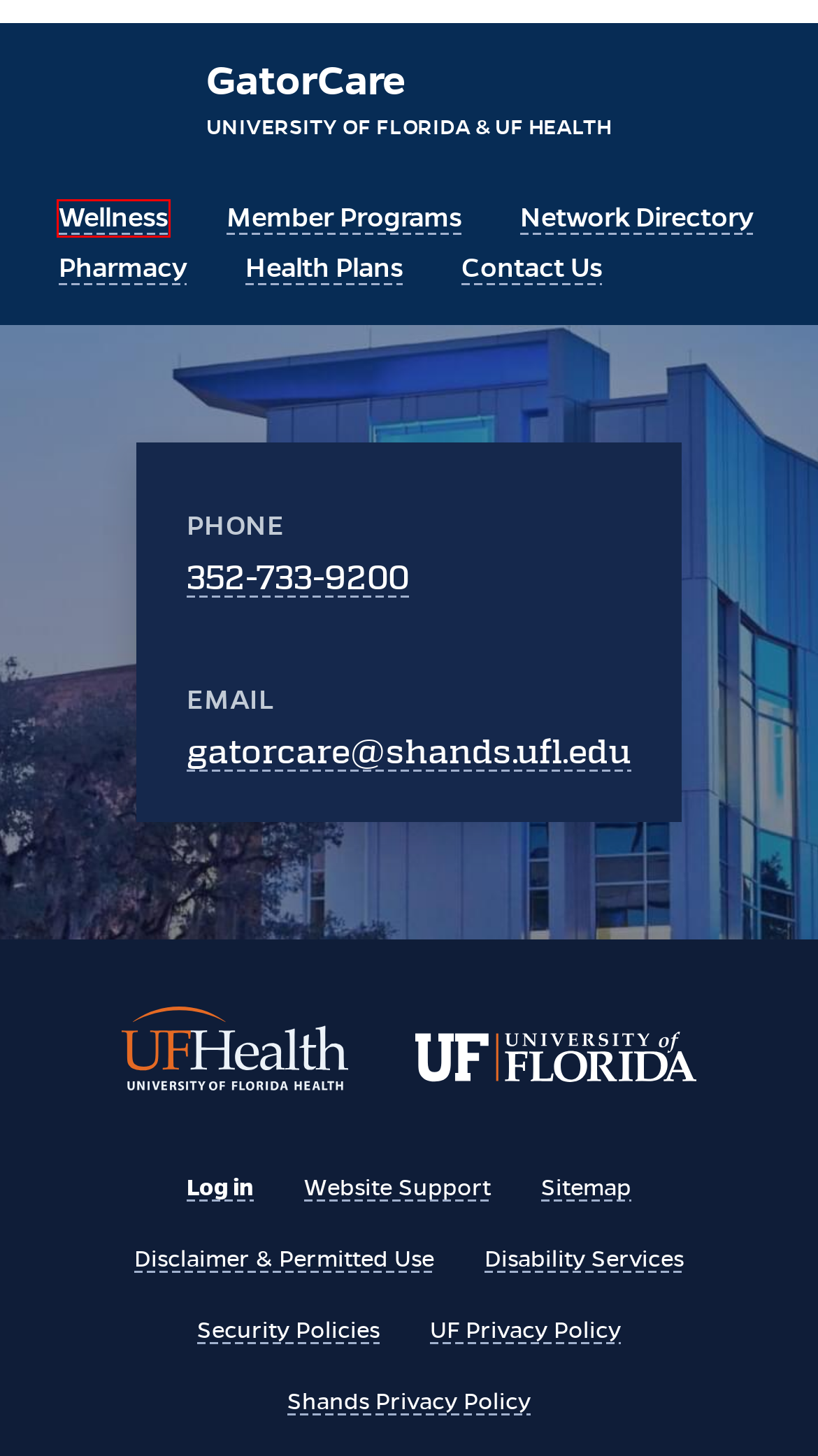Given a screenshot of a webpage with a red rectangle bounding box around a UI element, select the best matching webpage description for the new webpage that appears after clicking the highlighted element. The candidate descriptions are:
A. Find a Provider »  GatorCare
B. Information Security – University of Florida
C. Member Programs »  GatorCare
D. Pharmacy »  GatorCare
E. VPN »  Web Services » UF Health » University of Florida
F. Wellness »  GatorCare
G. Disclaimer and permitted use - UF Health
H. Privacy and Security Policies - UF Health

F